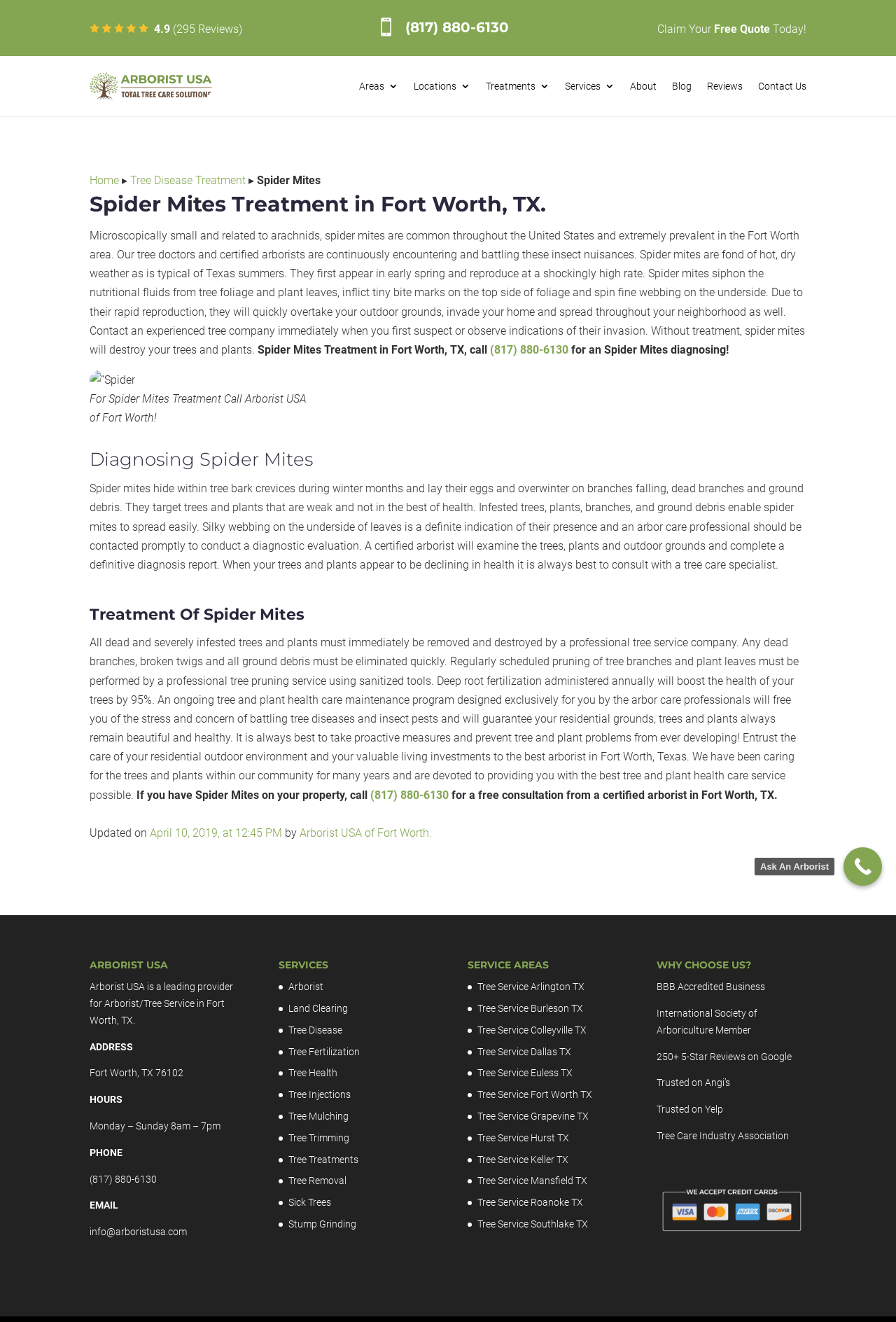Please find the bounding box coordinates of the element that needs to be clicked to perform the following instruction: "Contact Arborist USA of Fort Worth". The bounding box coordinates should be four float numbers between 0 and 1, represented as [left, top, right, bottom].

[0.334, 0.625, 0.482, 0.635]